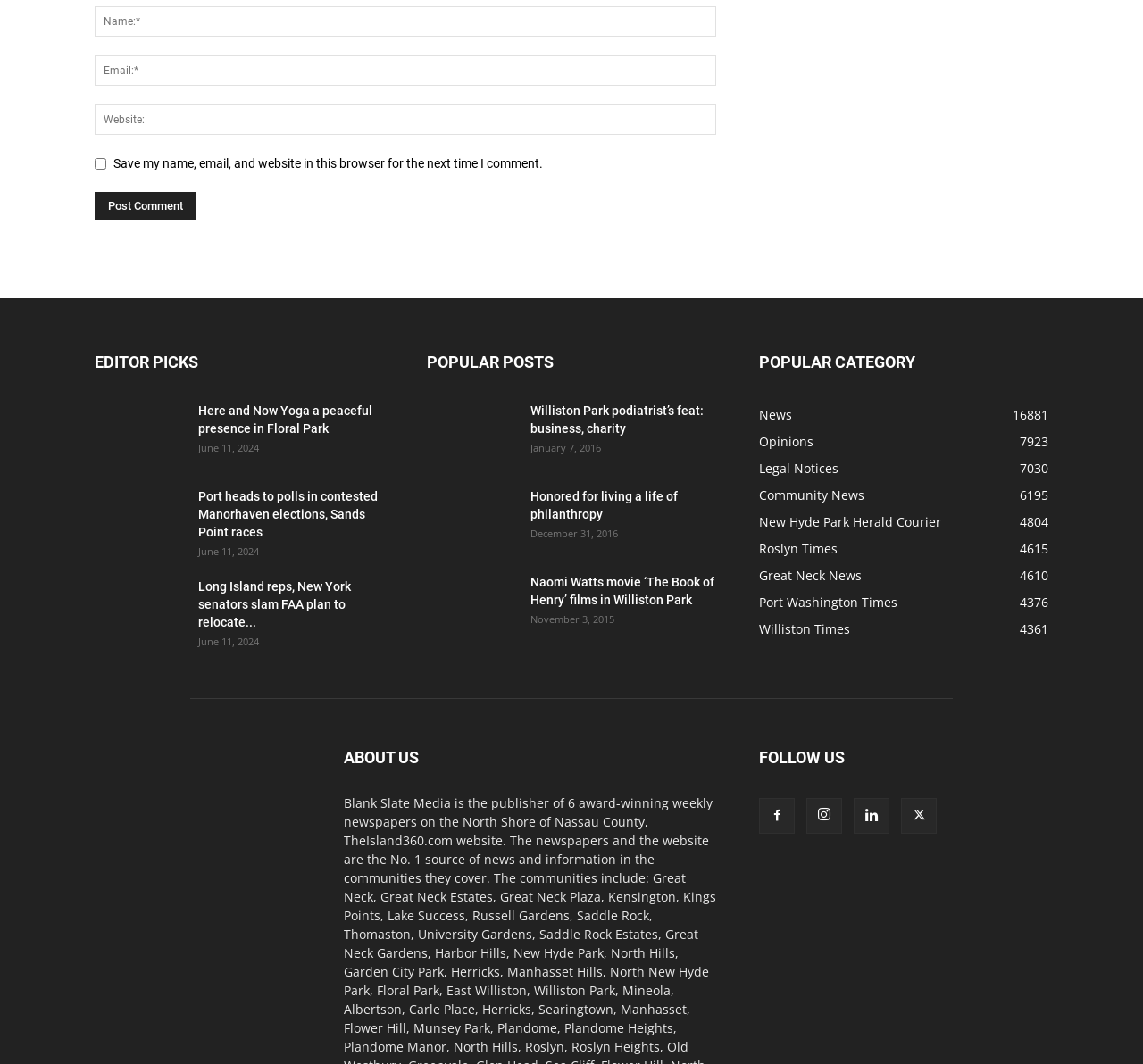Please determine the bounding box coordinates for the UI element described here. Use the format (top-left x, top-left y, bottom-right x, bottom-right y) with values bounded between 0 and 1: New Hyde Park Herald Courier4804

[0.664, 0.482, 0.823, 0.498]